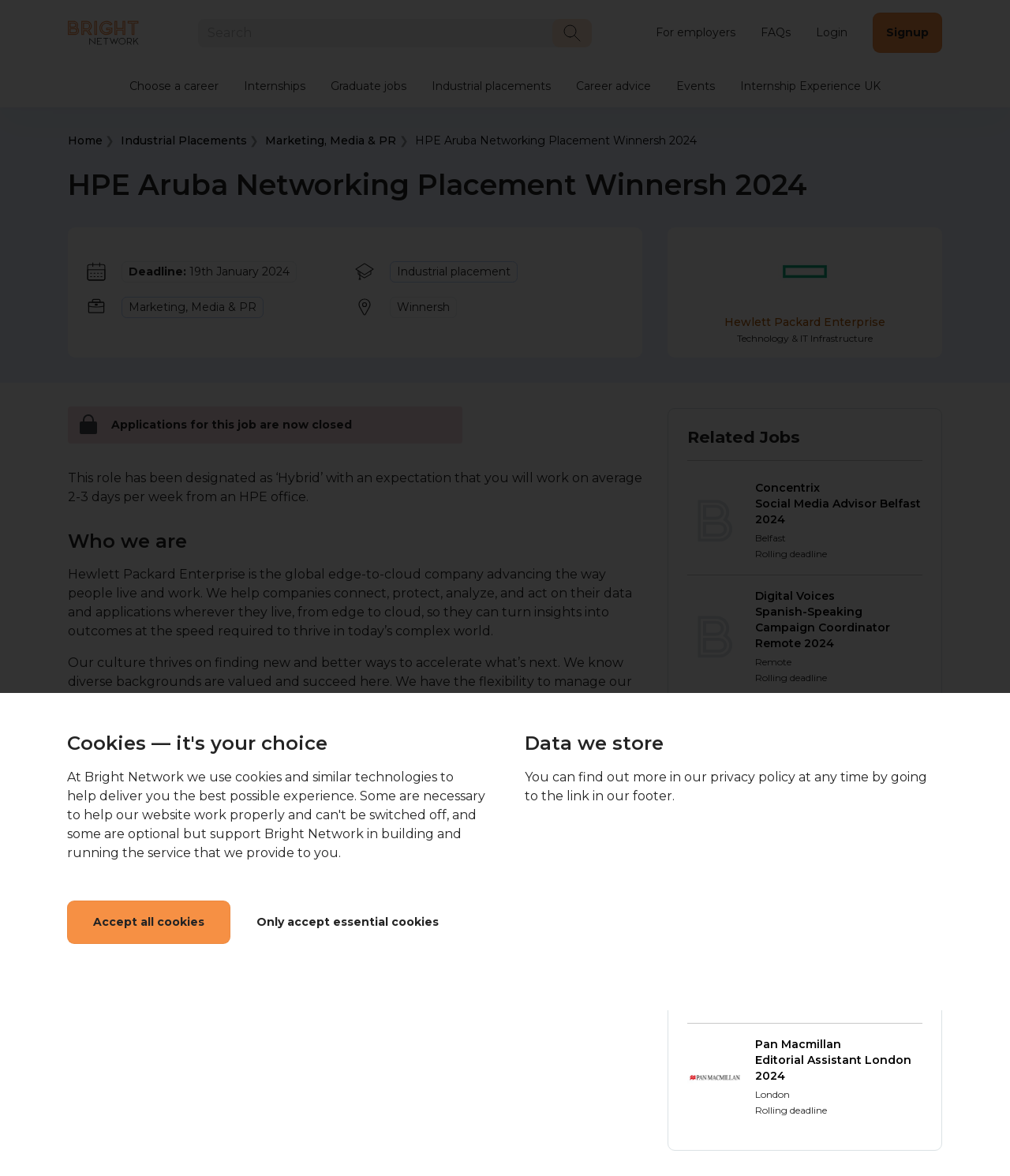Using the details from the image, please elaborate on the following question: What is the type of job described in the webpage?

I inferred this by looking at the section that describes the job, where it says 'Industrial placement' and also mentions 'HPE Aruba Networking Placement Winnersh 2024'.